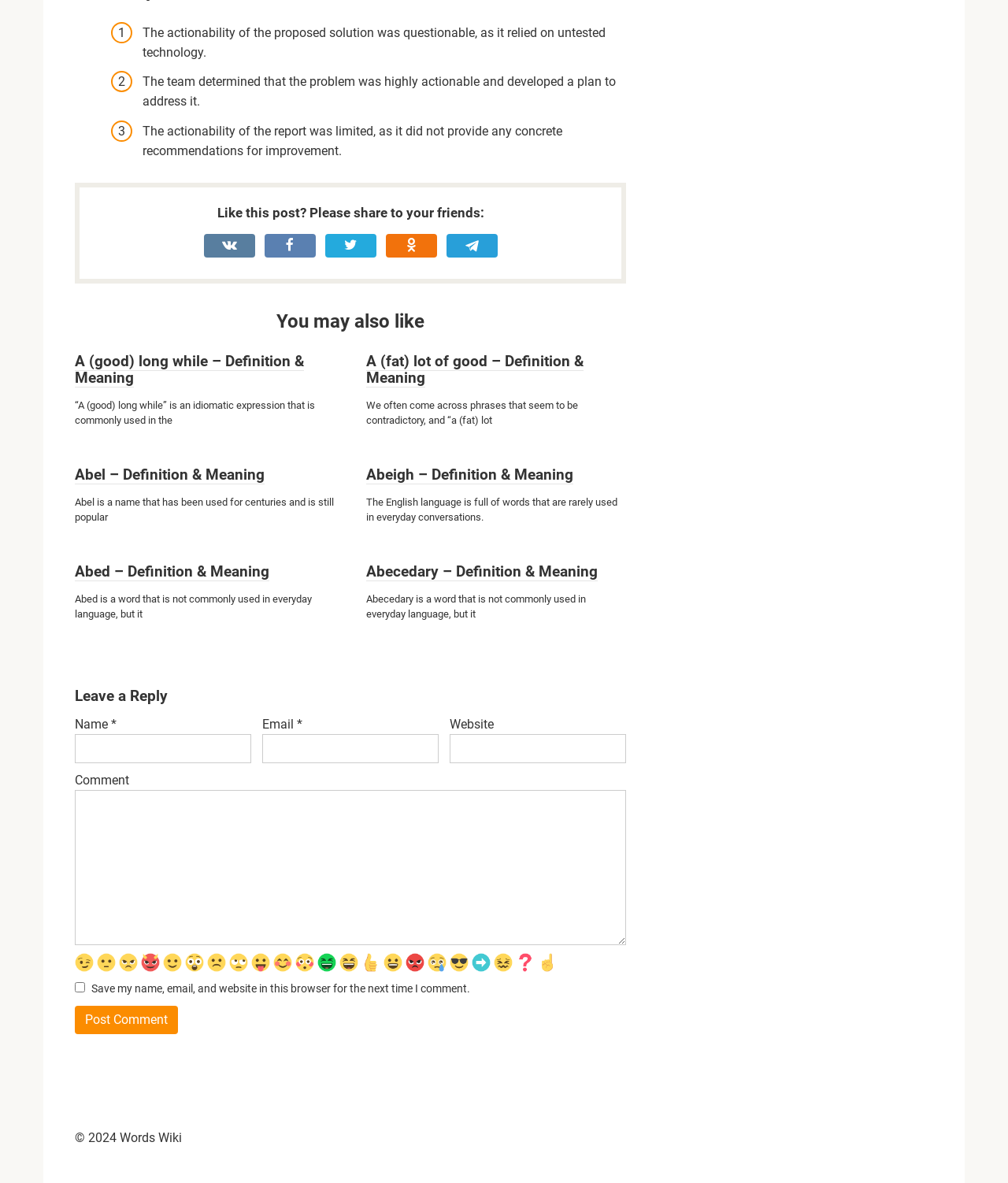Can you find the bounding box coordinates of the area I should click to execute the following instruction: "Click the ':smile:' emoticon"?

[0.162, 0.806, 0.18, 0.822]